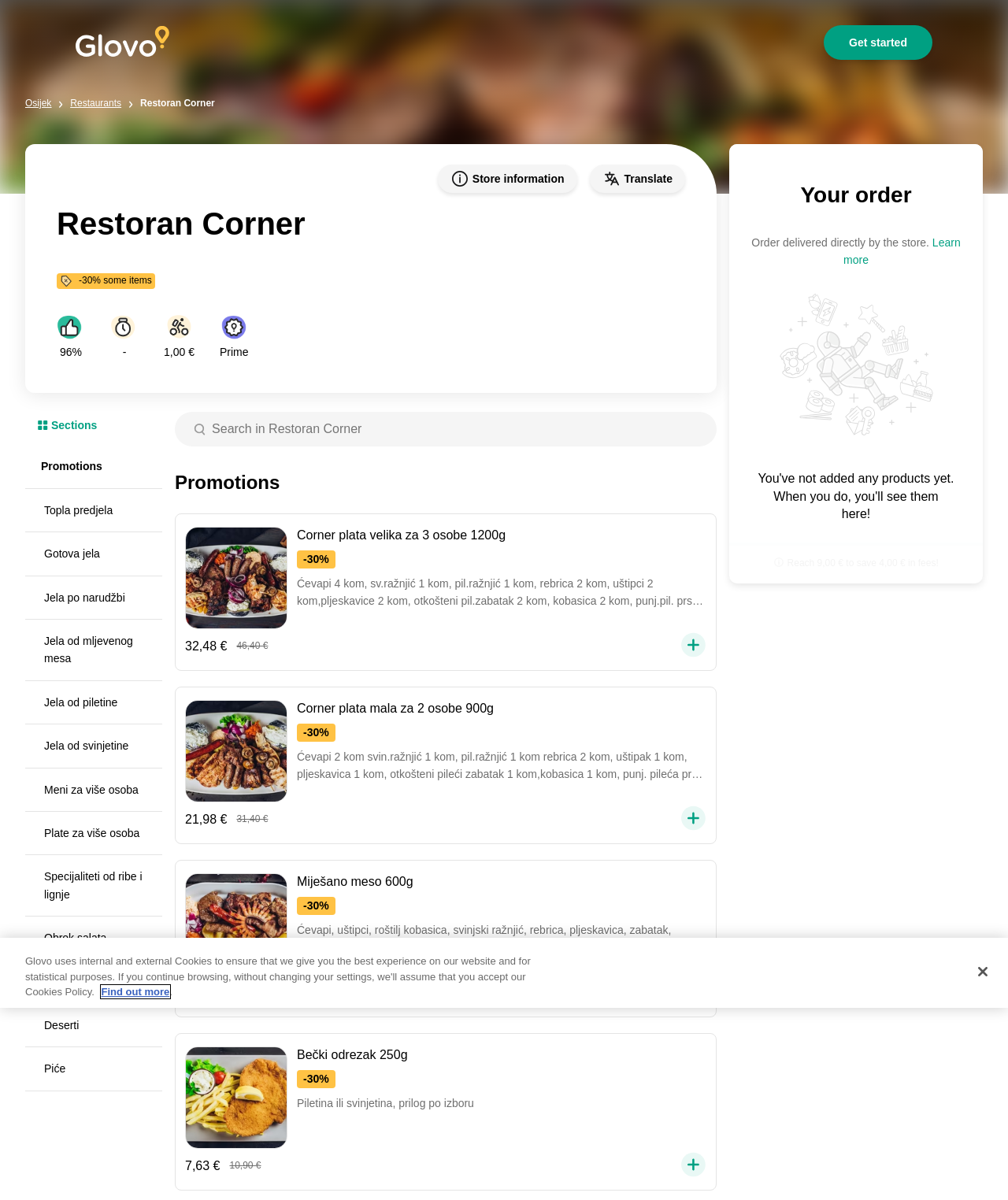What is the delivery time?
Please ensure your answer is as detailed and informative as possible.

I found the answer by looking at the static text element with the text '-' which is located near the image with the description 'store eta', indicating that the delivery time is not specified or is unknown.